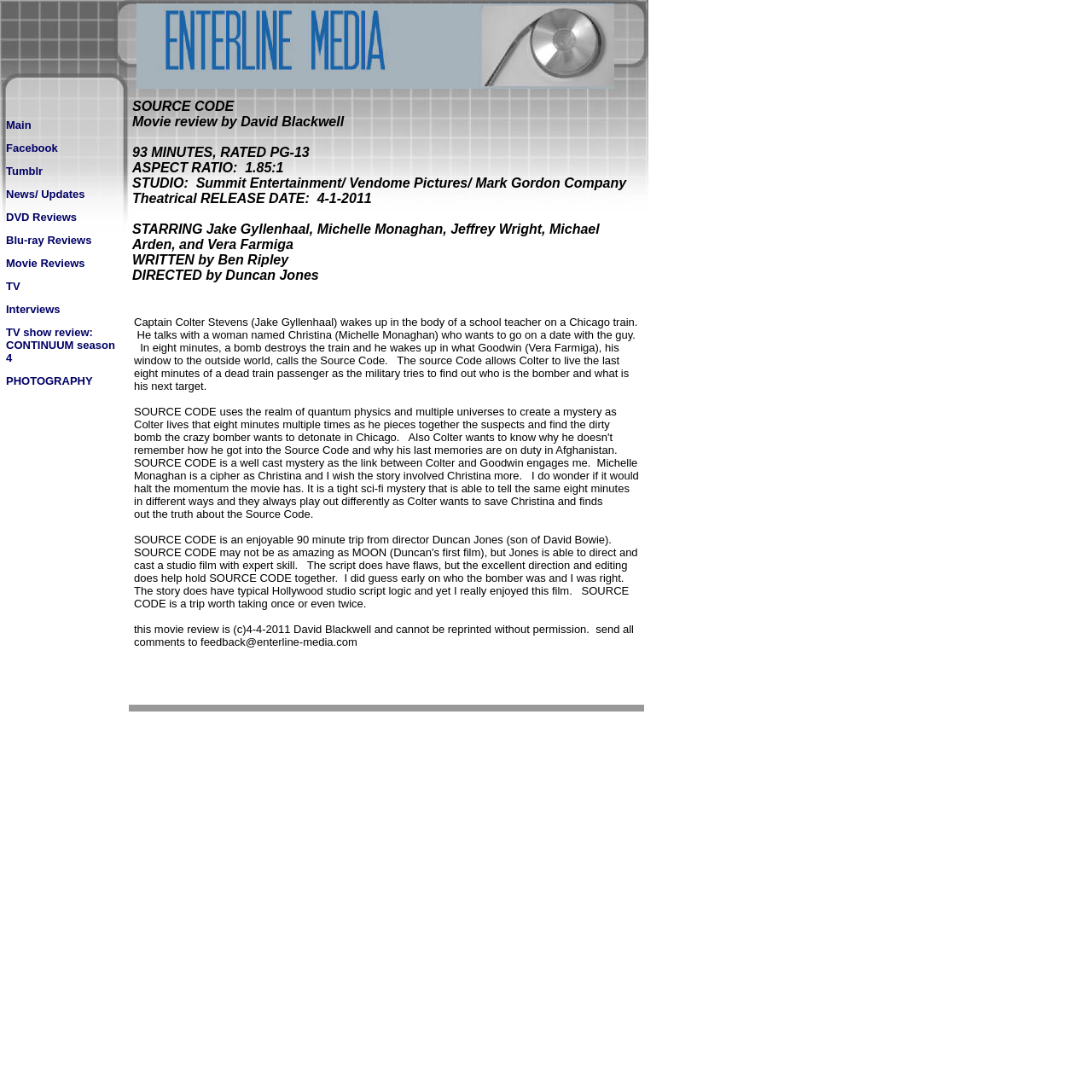Find the bounding box of the UI element described as follows: "DVD Reviews".

[0.005, 0.191, 0.07, 0.205]